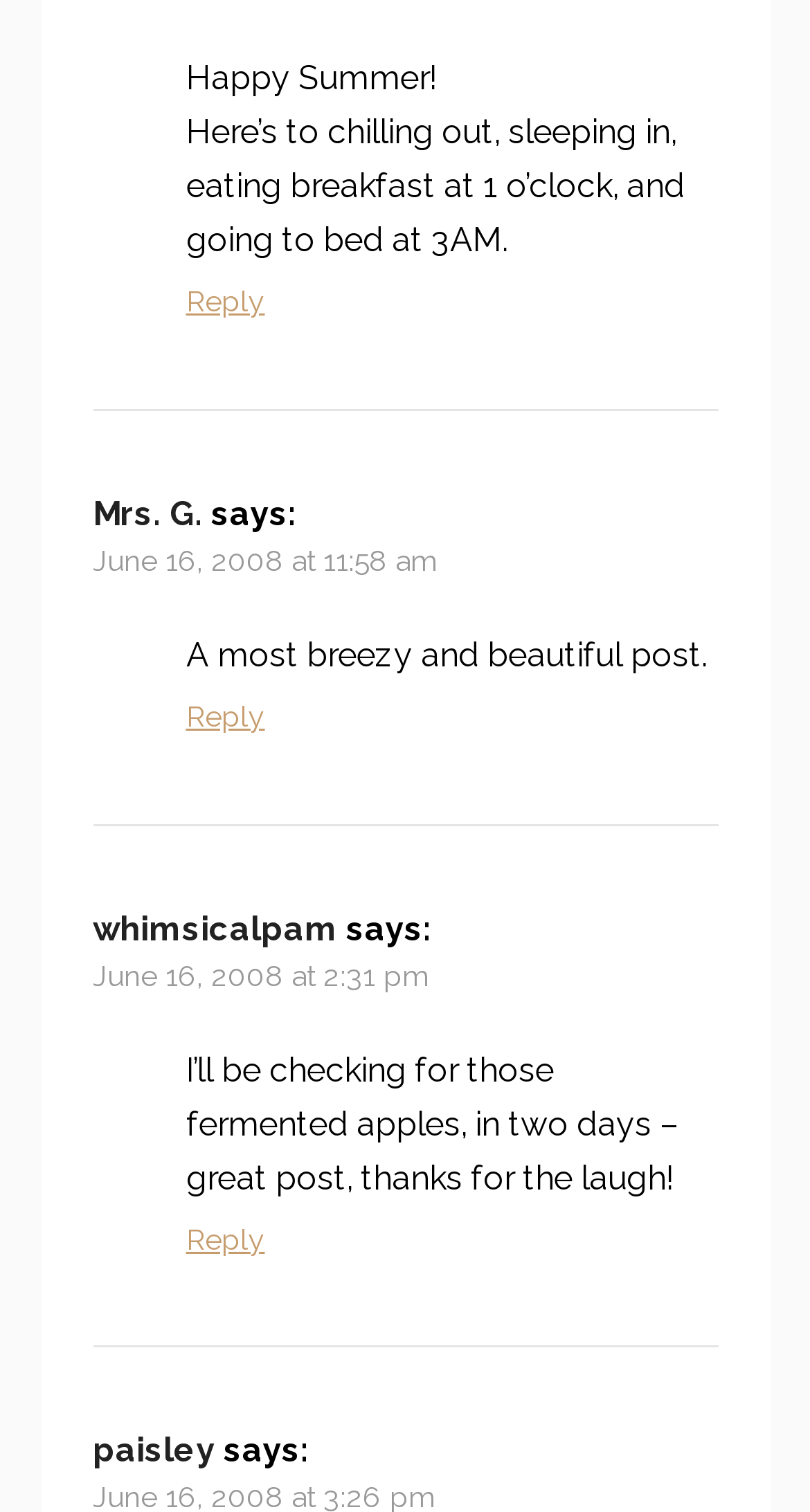Identify the bounding box coordinates for the region of the element that should be clicked to carry out the instruction: "View Mrs. G.'s comment". The bounding box coordinates should be four float numbers between 0 and 1, i.e., [left, top, right, bottom].

[0.114, 0.327, 0.25, 0.353]